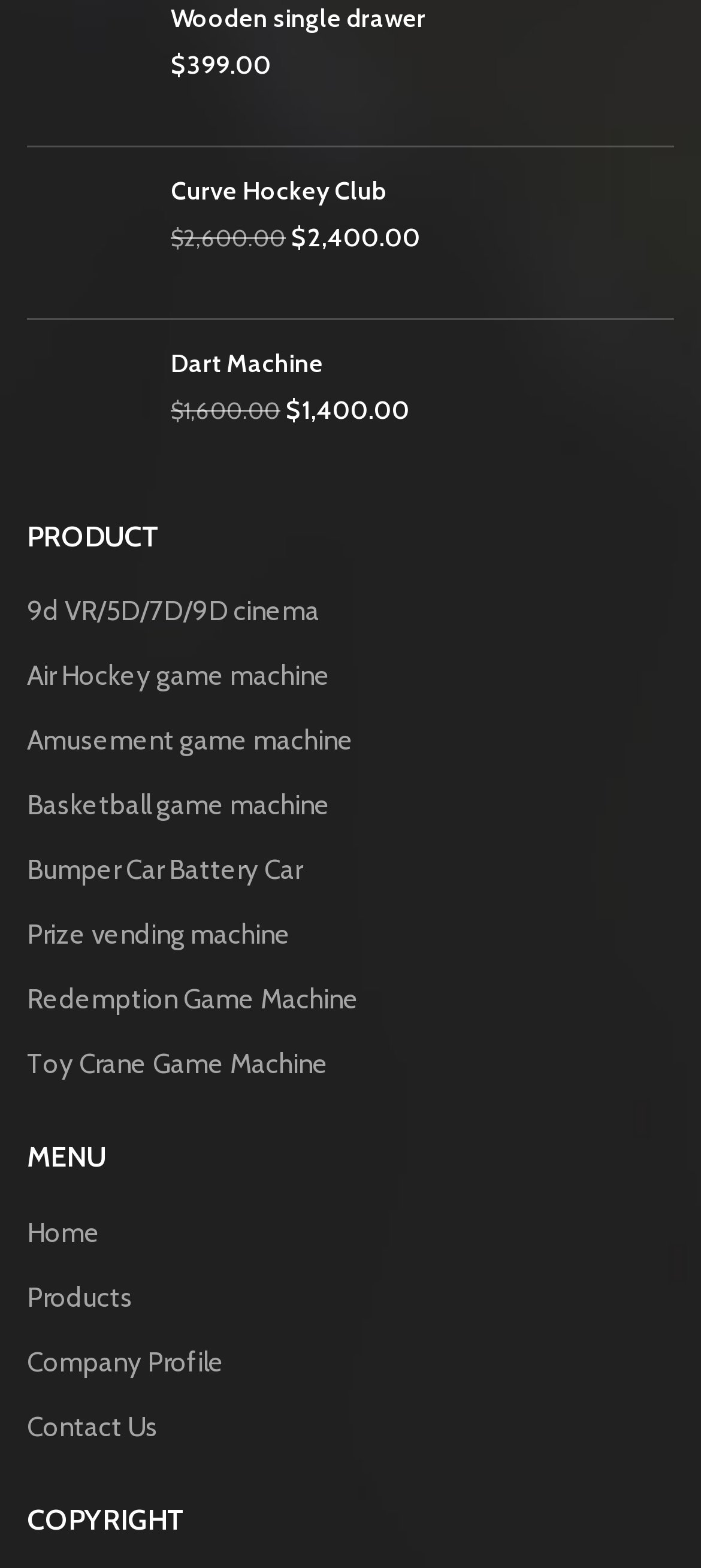Please identify the bounding box coordinates of the clickable area that will fulfill the following instruction: "Explore dart machine product". The coordinates should be in the format of four float numbers between 0 and 1, i.e., [left, top, right, bottom].

[0.038, 0.221, 0.205, 0.296]